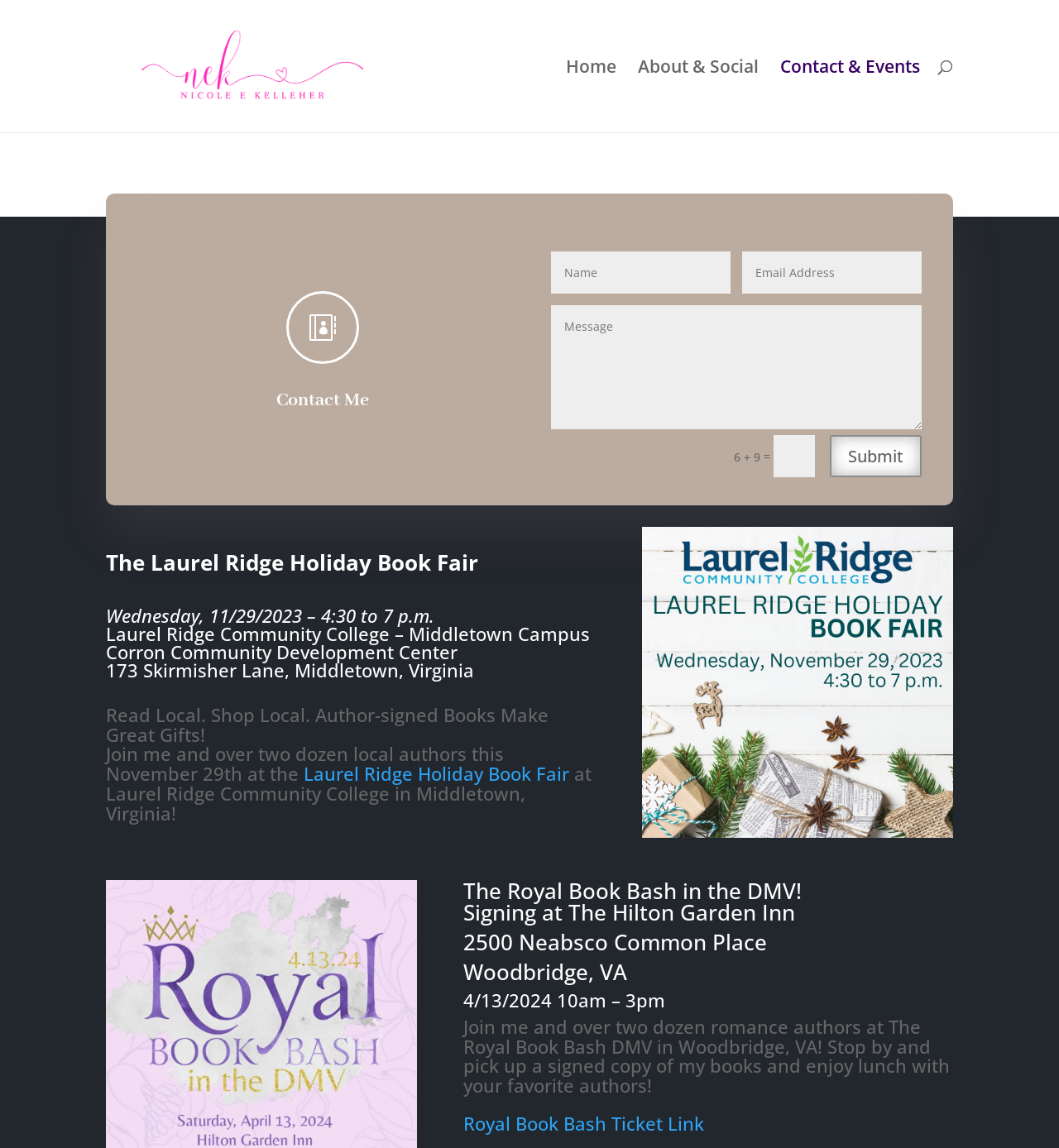Kindly determine the bounding box coordinates of the area that needs to be clicked to fulfill this instruction: "Search for something".

[0.1, 0.0, 0.9, 0.001]